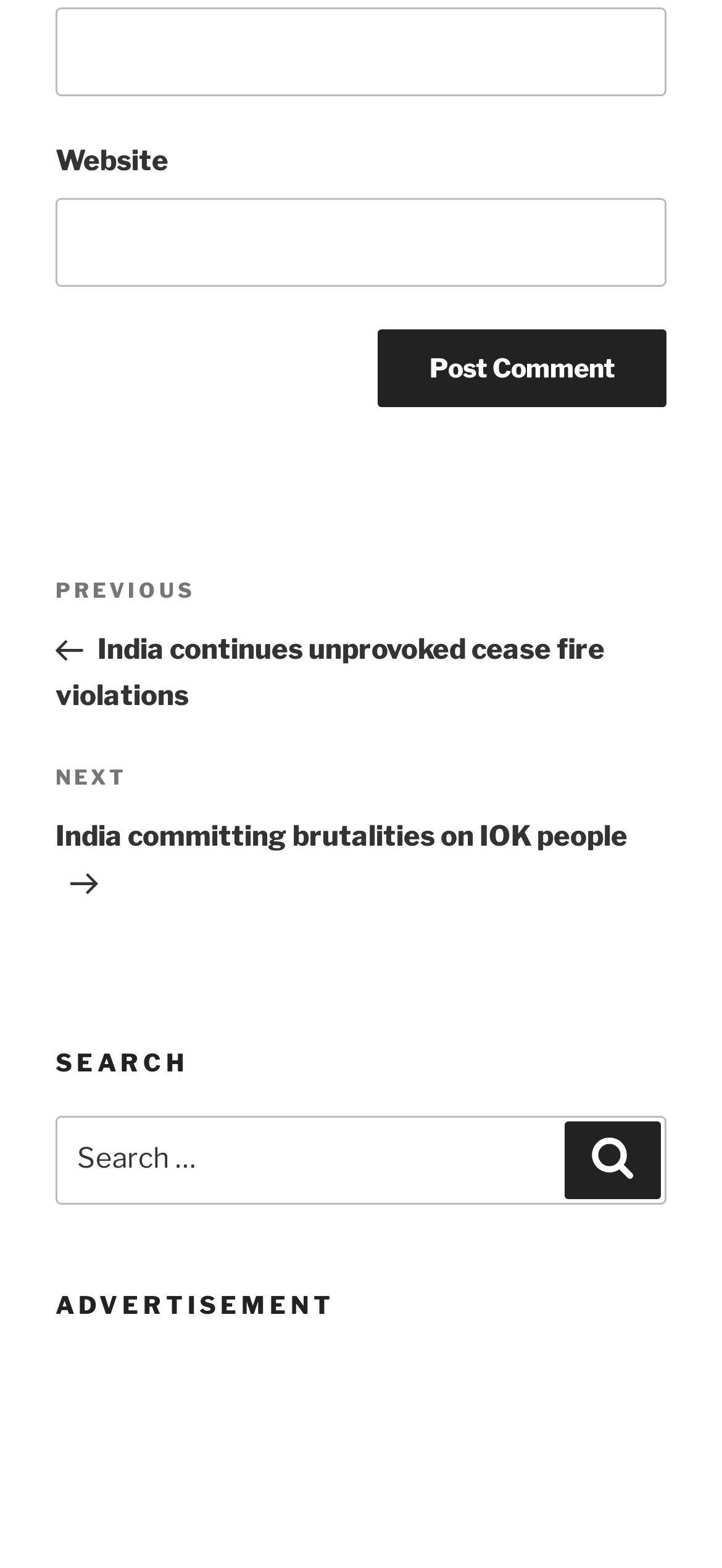Provide a short answer to the following question with just one word or phrase: What is the purpose of the 'Website' textbox?

To input website URL